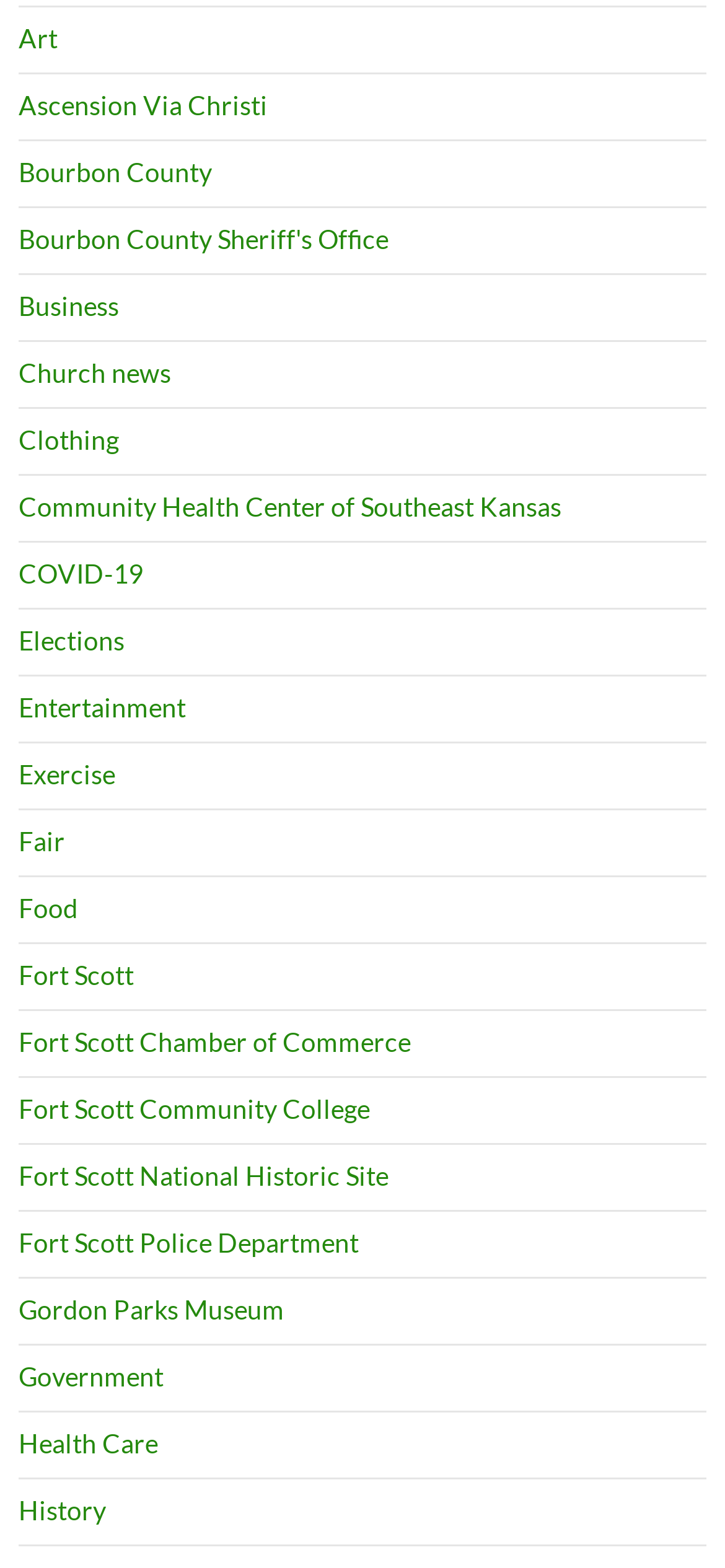Predict the bounding box coordinates of the area that should be clicked to accomplish the following instruction: "Learn about Bourbon County". The bounding box coordinates should consist of four float numbers between 0 and 1, i.e., [left, top, right, bottom].

[0.026, 0.1, 0.292, 0.12]